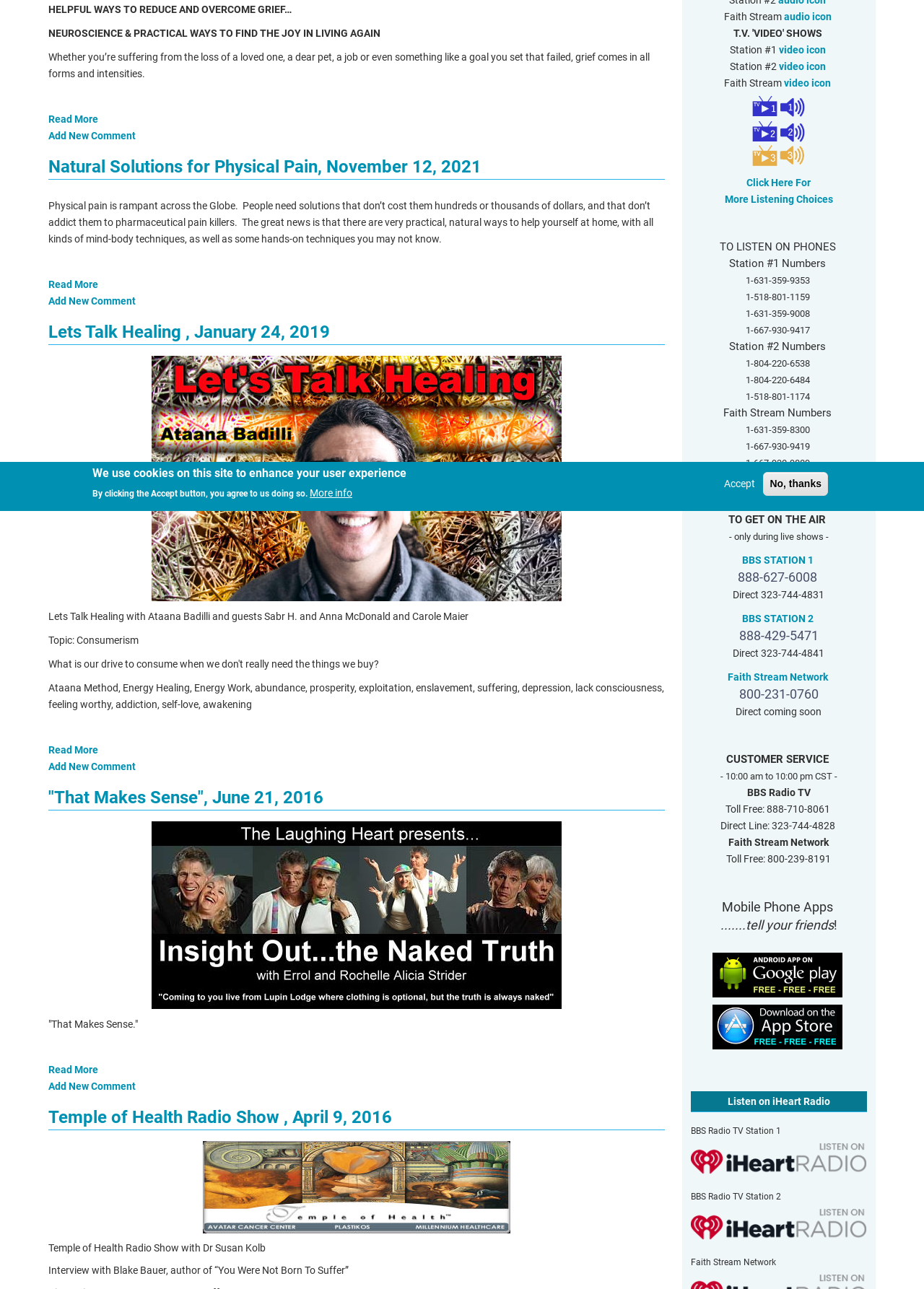Find the bounding box of the element with the following description: "COSPLAY IN AMERICA". The coordinates must be four float numbers between 0 and 1, formatted as [left, top, right, bottom].

None